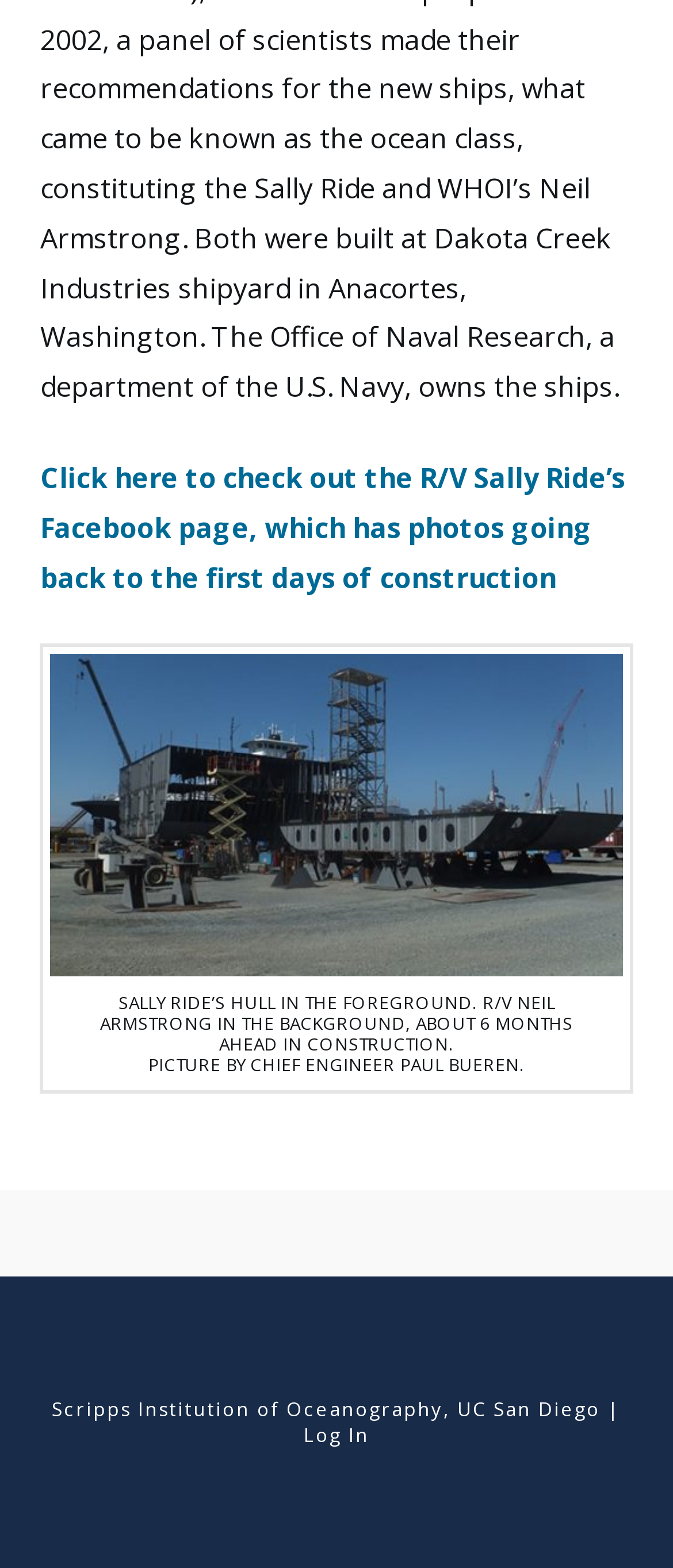Could you please study the image and provide a detailed answer to the question:
What is the name of the ship in the foreground?

The answer can be found in the StaticText element with the text 'SALLY RIDE’S HULL IN THE FOREGROUND. R/V NEIL ARMSTRONG IN THE BACKGROUND, ABOUT 6 MONTHS AHEAD IN CONSTRUCTION.' which describes the image above it.